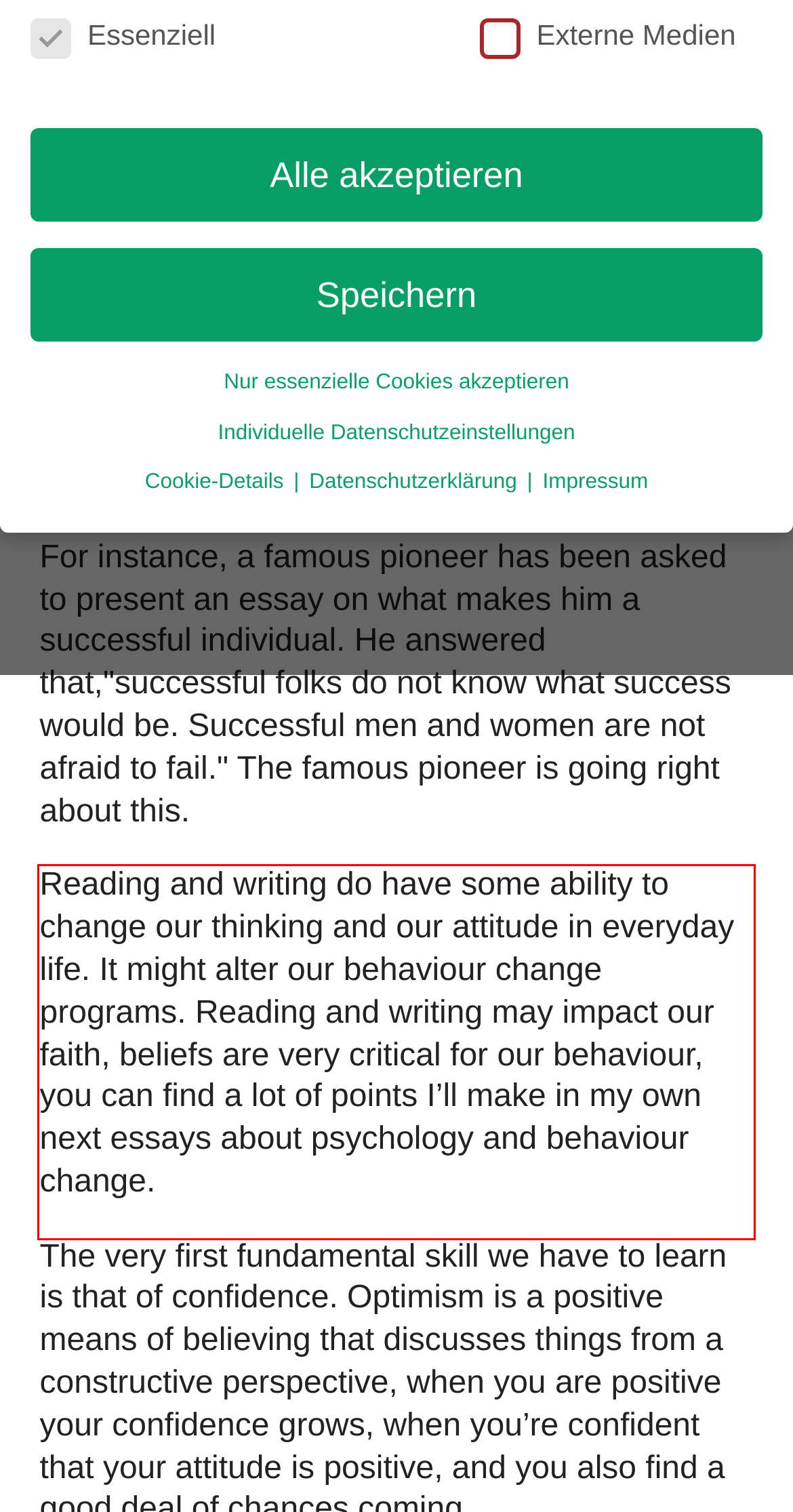You have a screenshot of a webpage with a red bounding box. Use OCR to generate the text contained within this red rectangle.

Reading and writing do have some ability to change our thinking and our attitude in everyday life. It might alter our behaviour change programs. Reading and writing may impact our faith, beliefs are very critical for our behaviour, you can find a lot of points I’ll make in my own next essays about psychology and behaviour change.